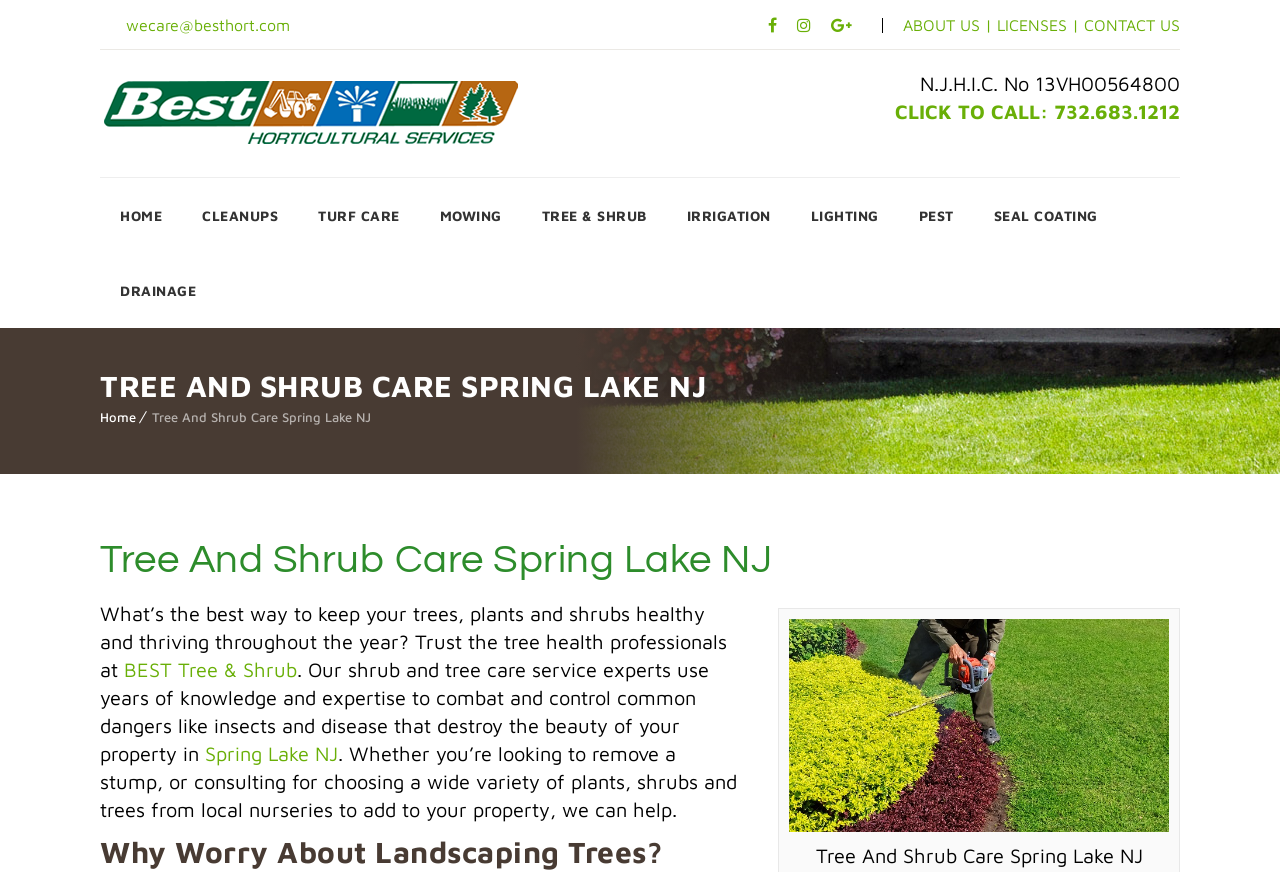Please specify the coordinates of the bounding box for the element that should be clicked to carry out this instruction: "Navigate to the TREE & SHRUB page". The coordinates must be four float numbers between 0 and 1, formatted as [left, top, right, bottom].

[0.407, 0.204, 0.521, 0.29]